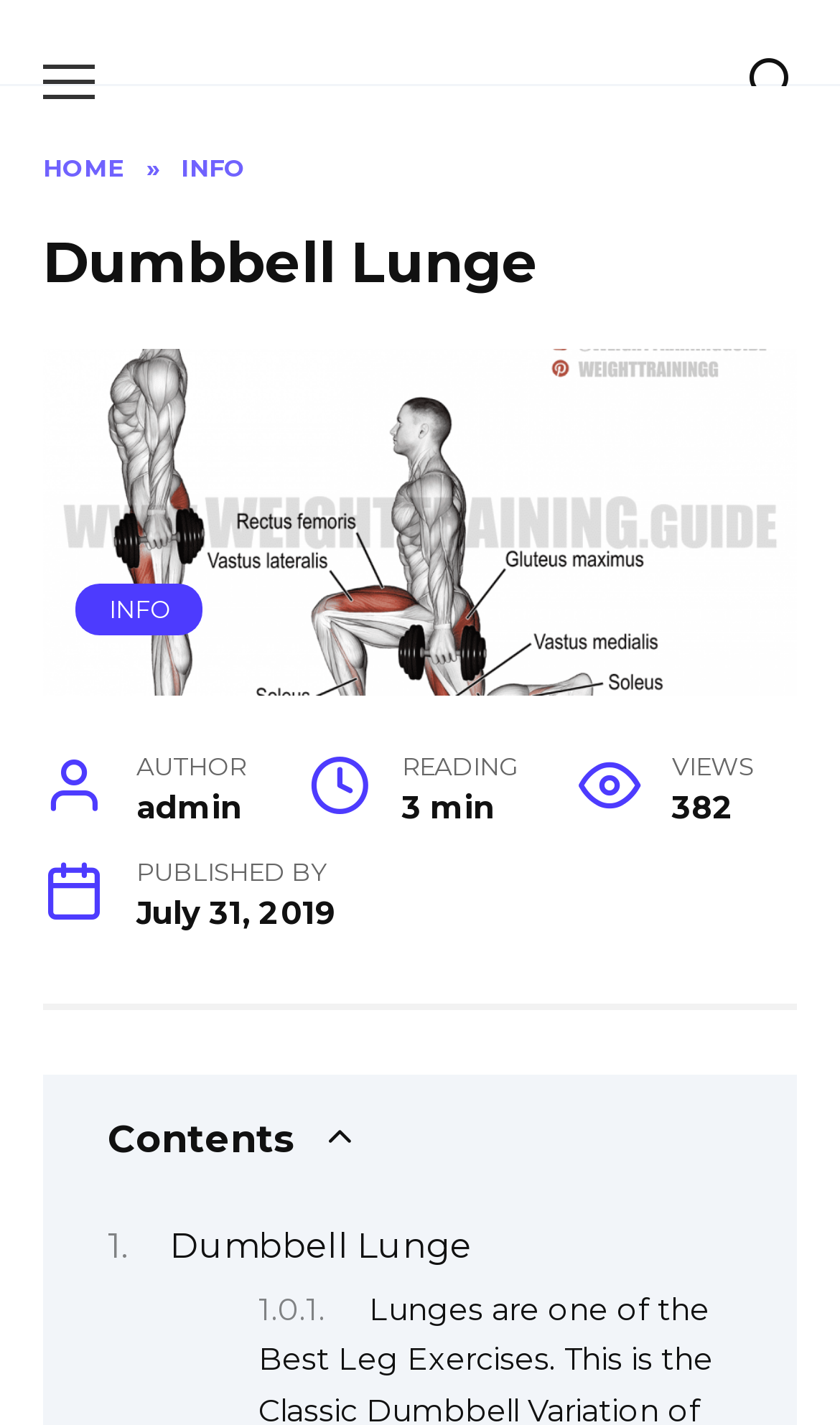Offer a comprehensive description of the webpage’s content and structure.

The webpage is about the Dumbbell Lunge exercise, a leg workout routine. At the top left corner, there is a navigation menu with links to "HOME" and "INFO". Next to the "INFO" link, there is a "»" symbol. 

Below the navigation menu, the main title "Dumbbell Lunge" is prominently displayed. On the right side of the title, there is another "INFO" link. 

Further down, there is a section with information about the author, reading time, views, and publication date. The author's name is "admin", and the reading time is 3 minutes. The page has been viewed 382 times and was published on July 31, 2019.

Below this section, there is a "Contents" heading, followed by a link to "Dumbbell Lunge", which is likely a table of contents or a link to the exercise instructions.